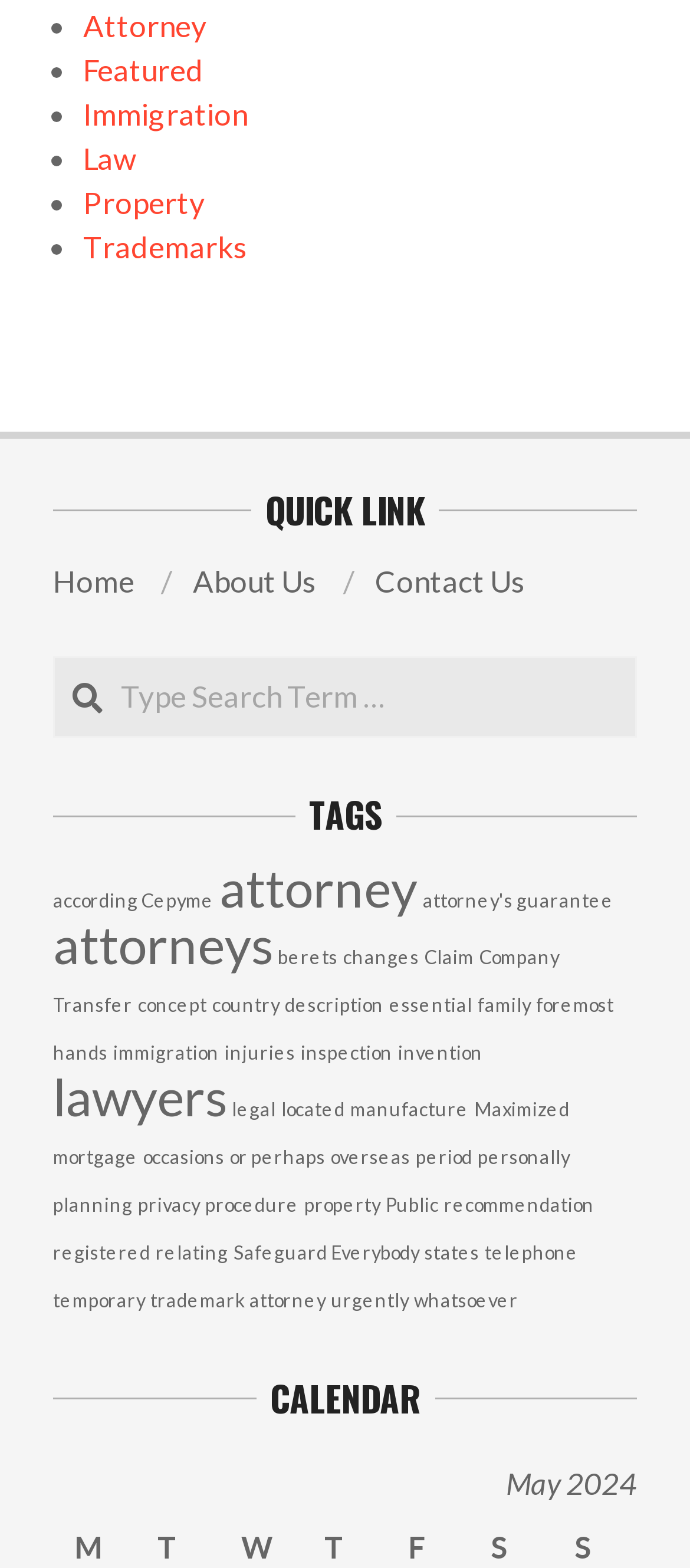Specify the bounding box coordinates of the element's region that should be clicked to achieve the following instruction: "View Immigration". The bounding box coordinates consist of four float numbers between 0 and 1, in the format [left, top, right, bottom].

[0.121, 0.061, 0.359, 0.085]